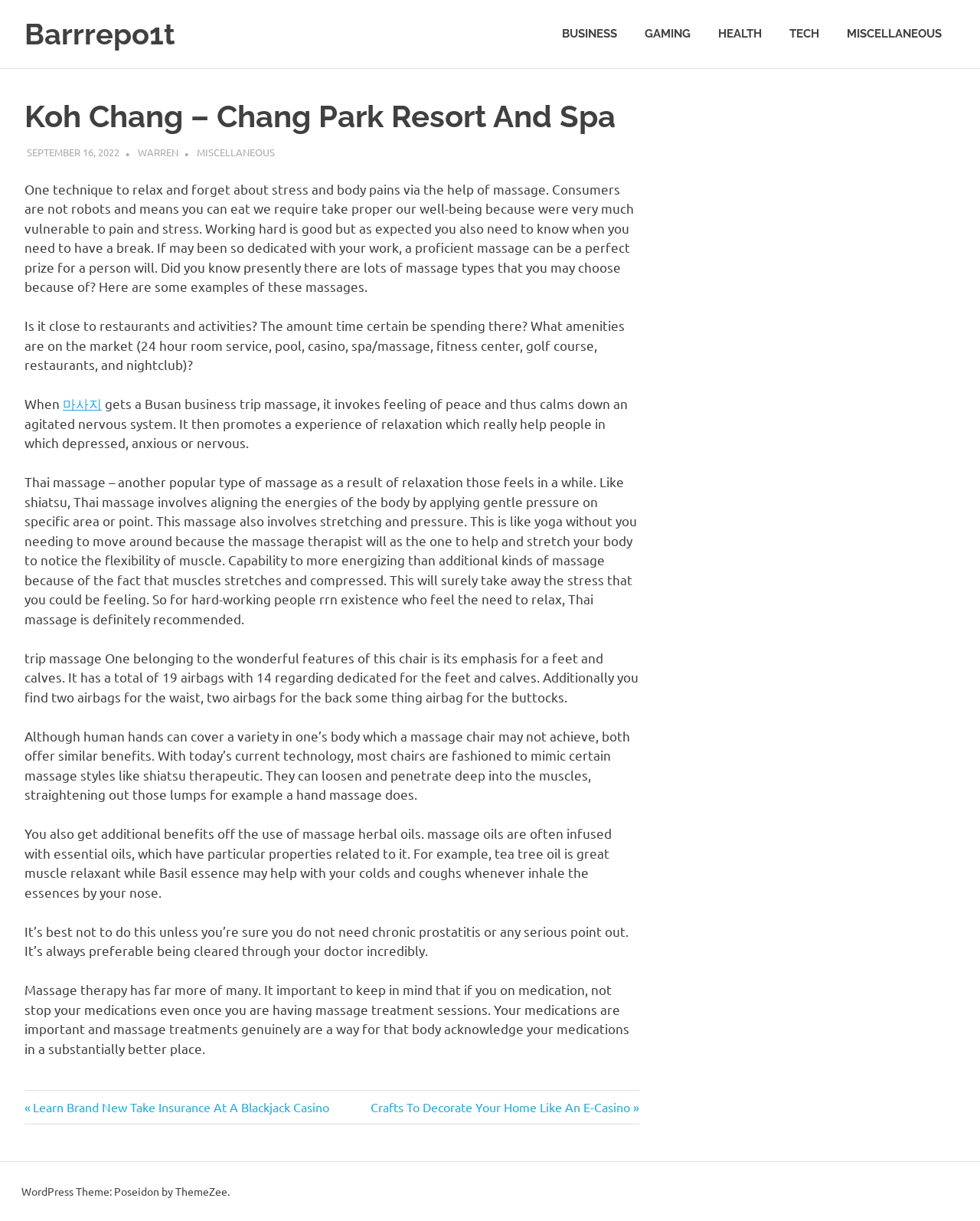Provide a single word or phrase answer to the question: 
What is the name of the resort mentioned?

Chang Park Resort And Spa